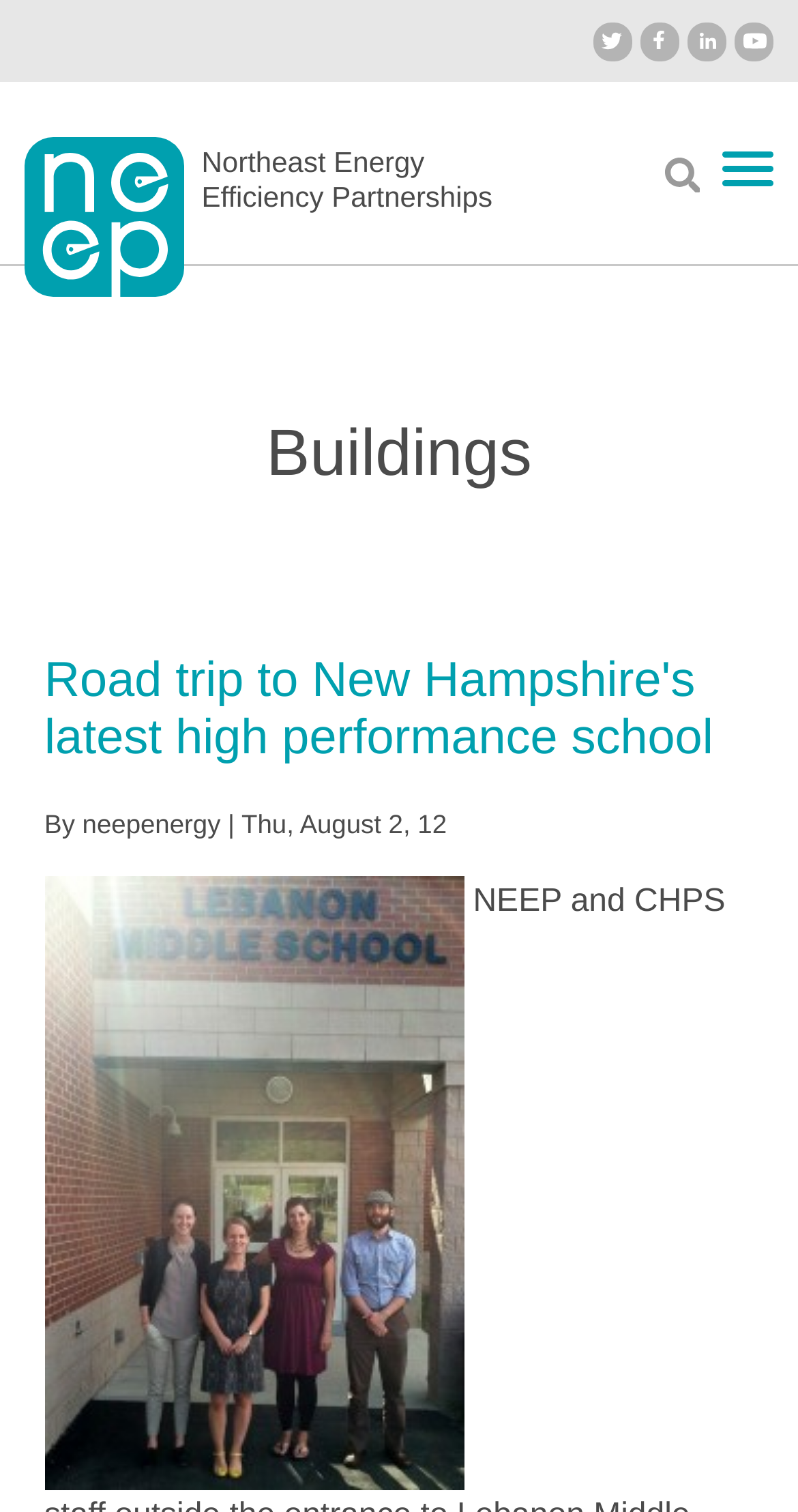Answer the question with a single word or phrase: 
What is the author of the latest article?

neepenergy